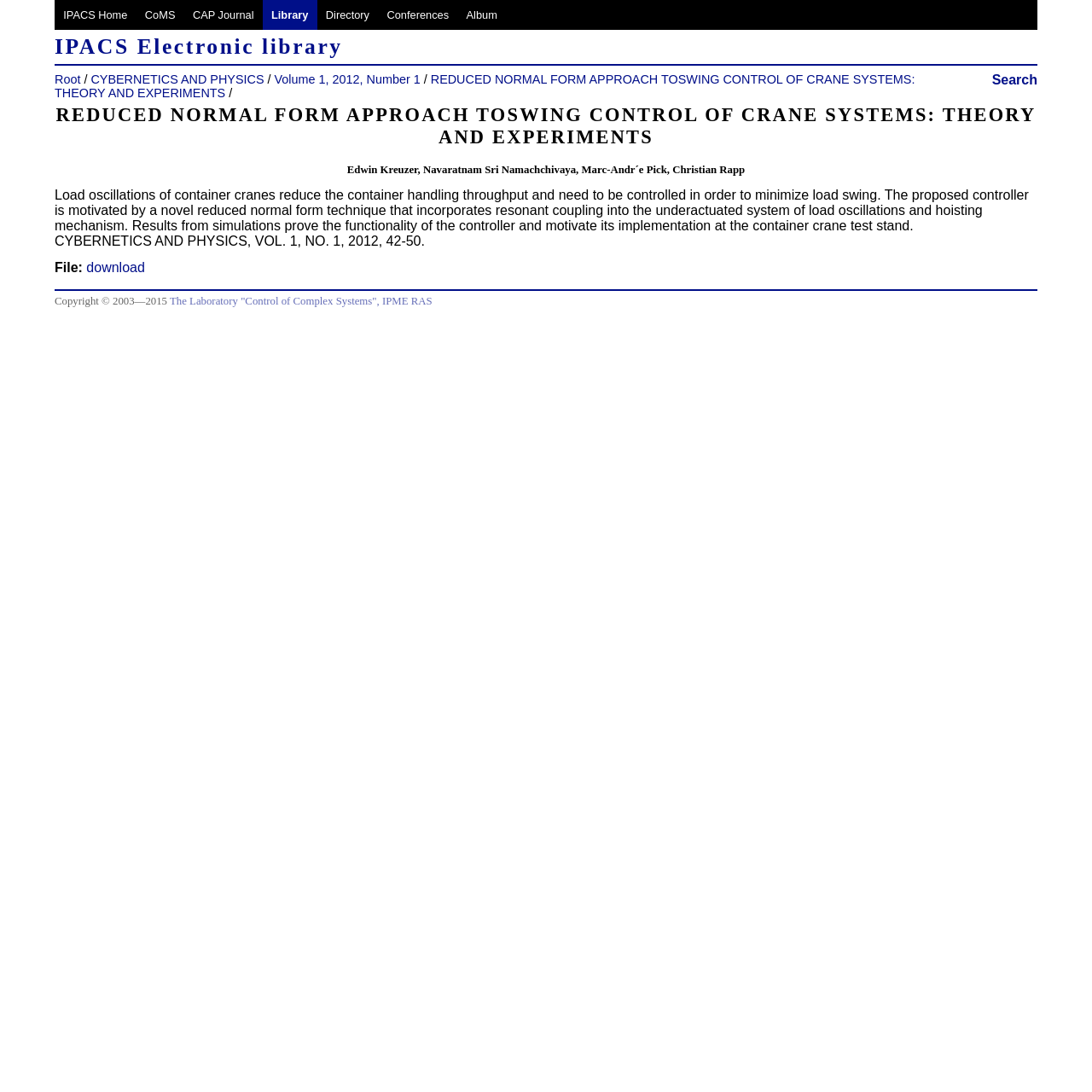Please identify the coordinates of the bounding box for the clickable region that will accomplish this instruction: "download the file".

[0.079, 0.238, 0.133, 0.251]